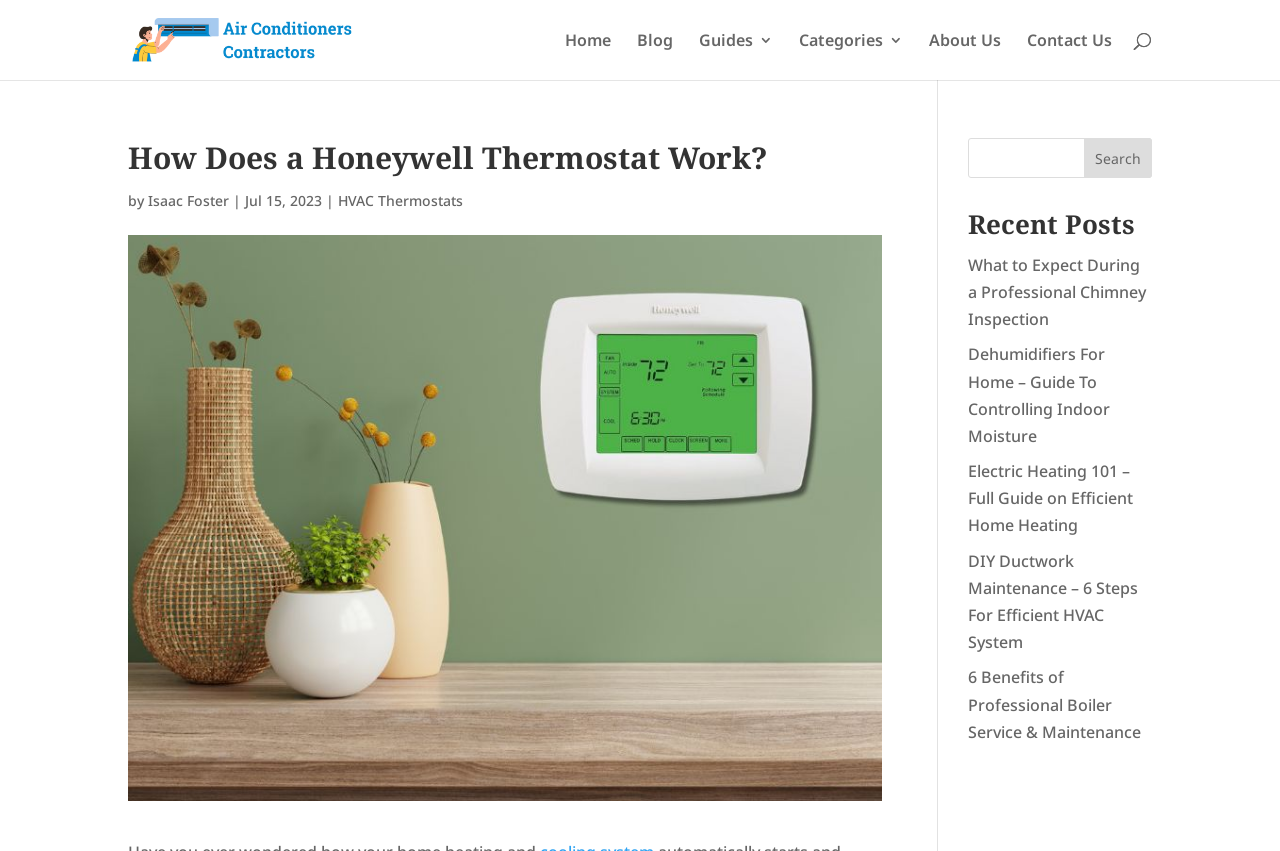Identify the bounding box coordinates of the area you need to click to perform the following instruction: "Check recent posts".

[0.756, 0.244, 0.9, 0.296]